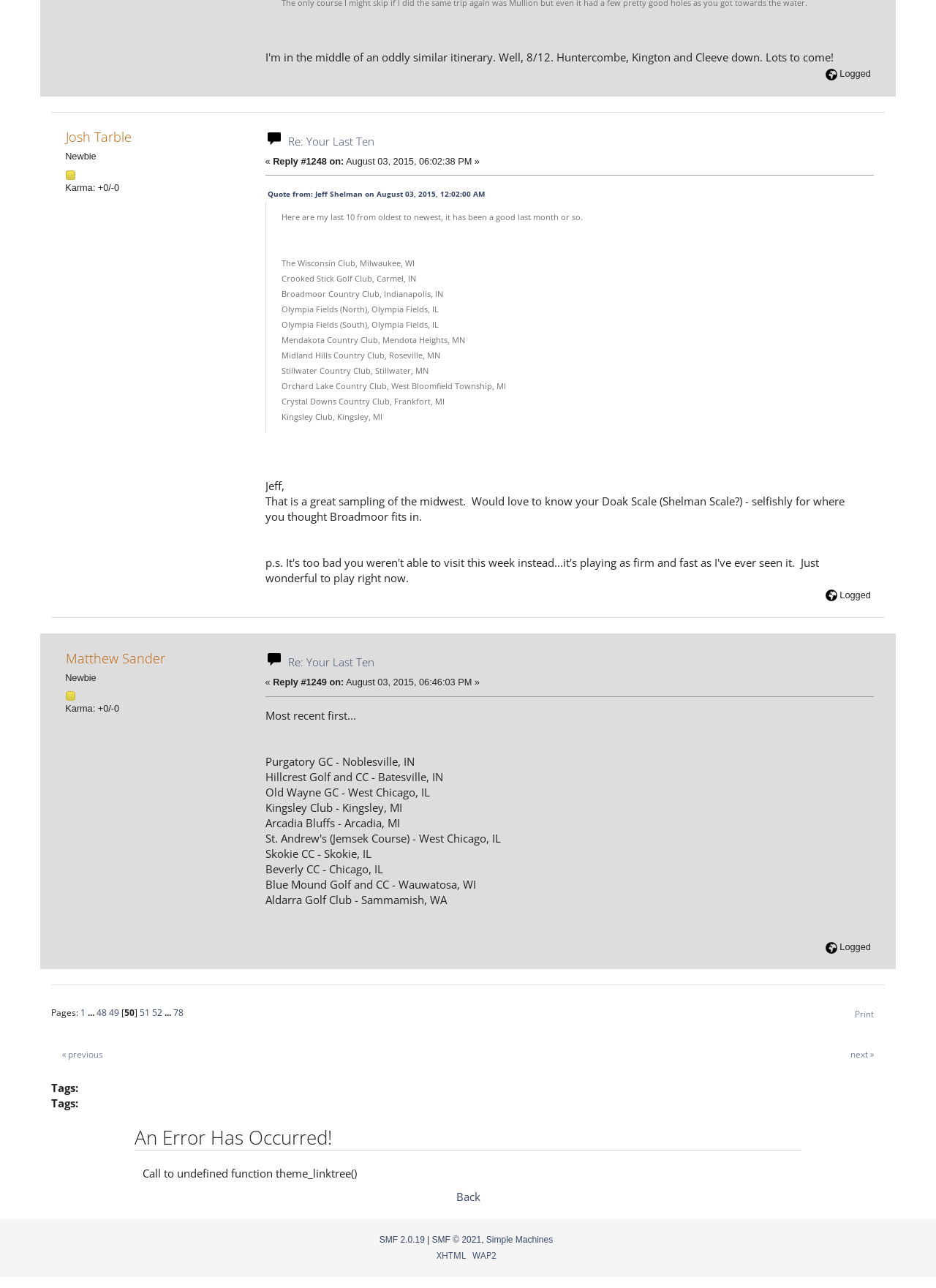What is the date of the second post?
Can you give a detailed and elaborate answer to the question?

The date of the second post is 'August 03, 2015' which can be found in the StaticText element with the text 'August 03, 2015, 06:46:03 PM »'.